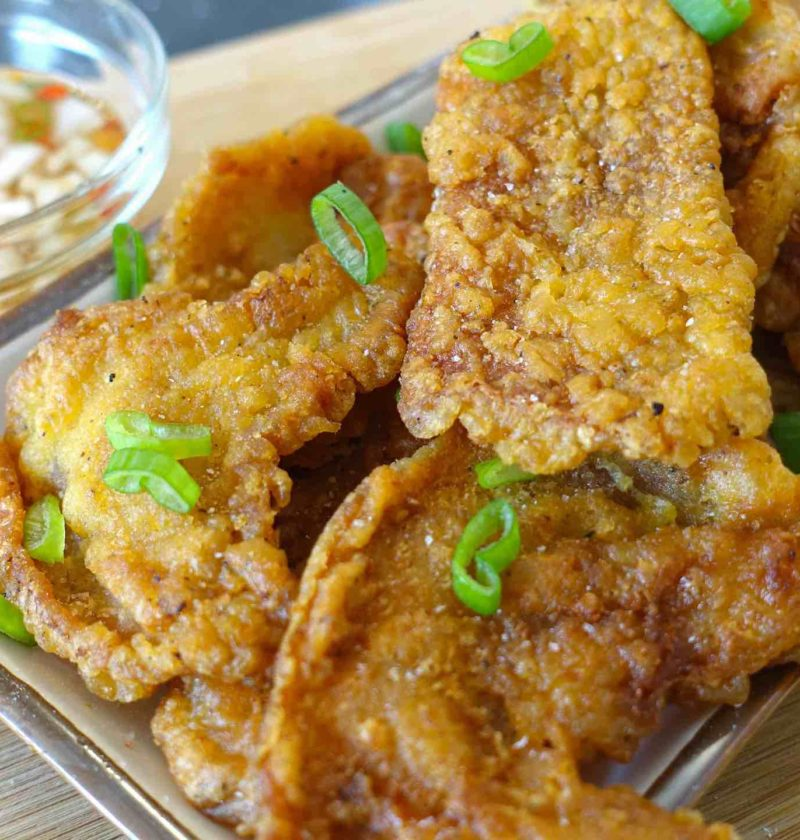What is the texture of the chicken skin?
Answer the question with just one word or phrase using the image.

Crispy